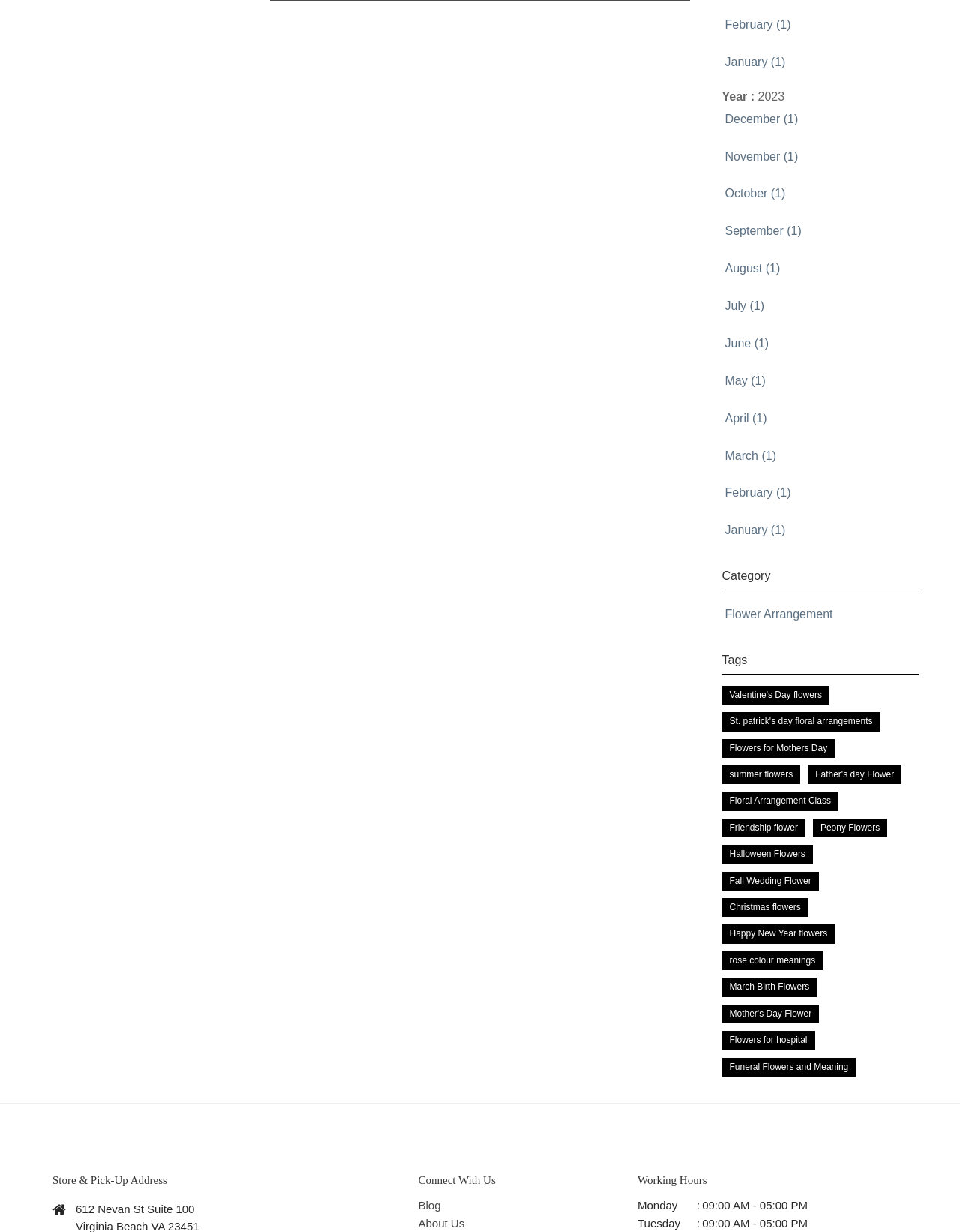Please find the bounding box coordinates (top-left x, top-left y, bottom-right x, bottom-right y) in the screenshot for the UI element described as follows: Flowers for Mothers Day

[0.752, 0.6, 0.87, 0.615]